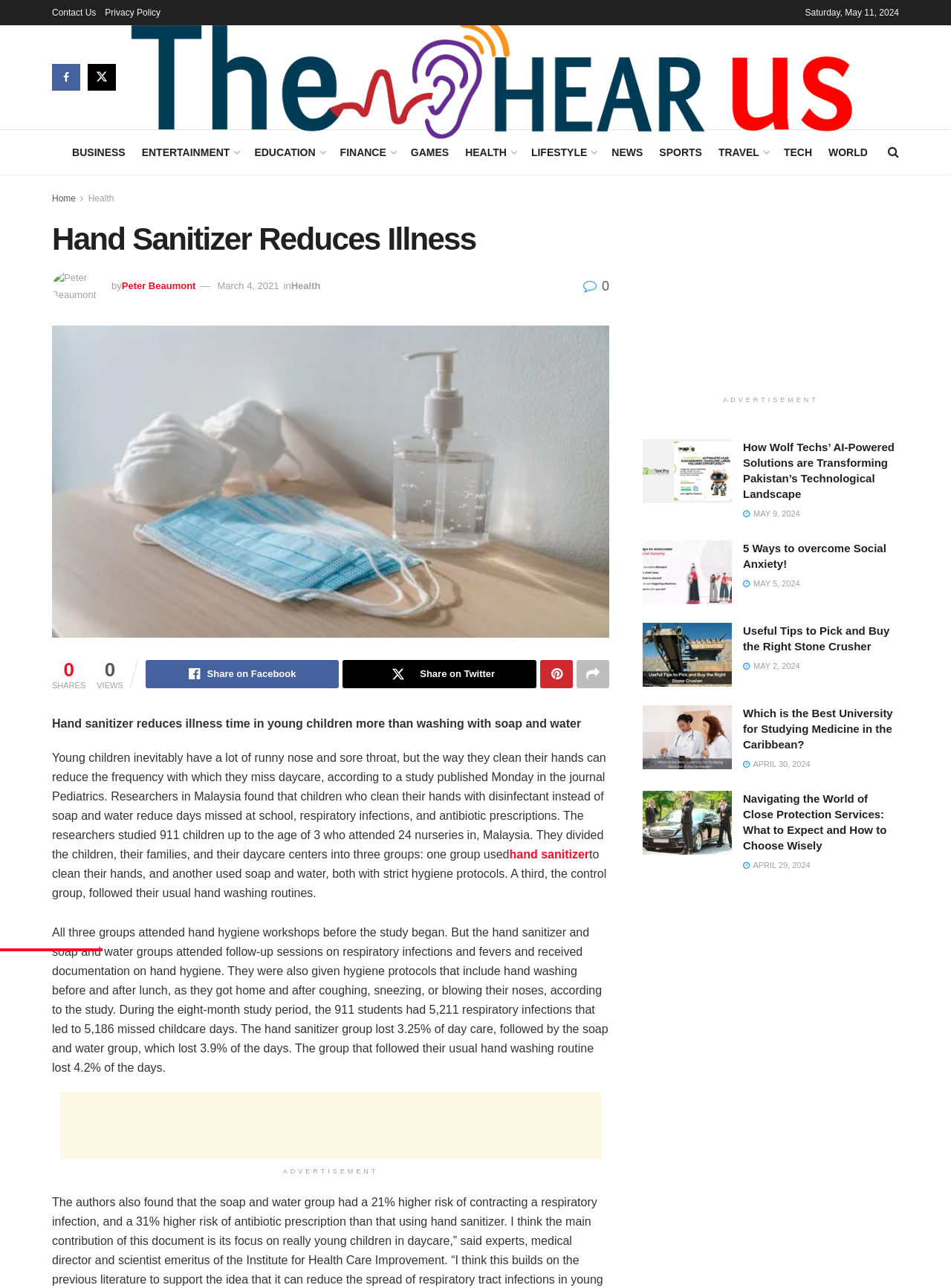What is the percentage of daycare lost by the hand sanitizer group?
Please provide a detailed and comprehensive answer to the question.

The percentage of daycare lost by the hand sanitizer group can be found in the section where the results of the study are presented, which states that 'the hand sanitizer group lost 3.25% of daycare'.